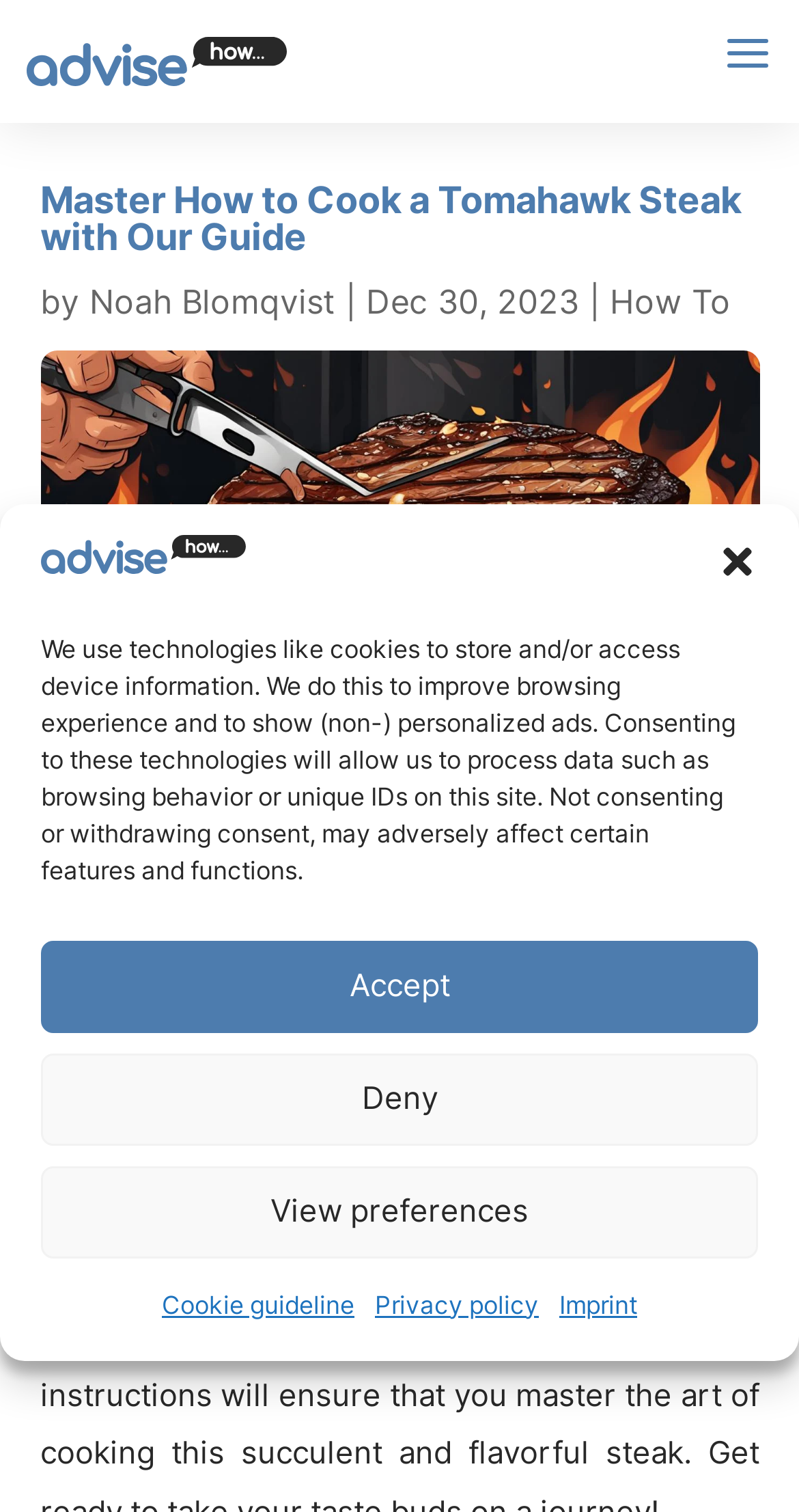What is the main topic of this webpage?
Using the image as a reference, give an elaborate response to the question.

I found the main topic of the webpage by looking at the heading and the image on the page, which both suggest that the topic is about cooking a Tomahawk Steak.